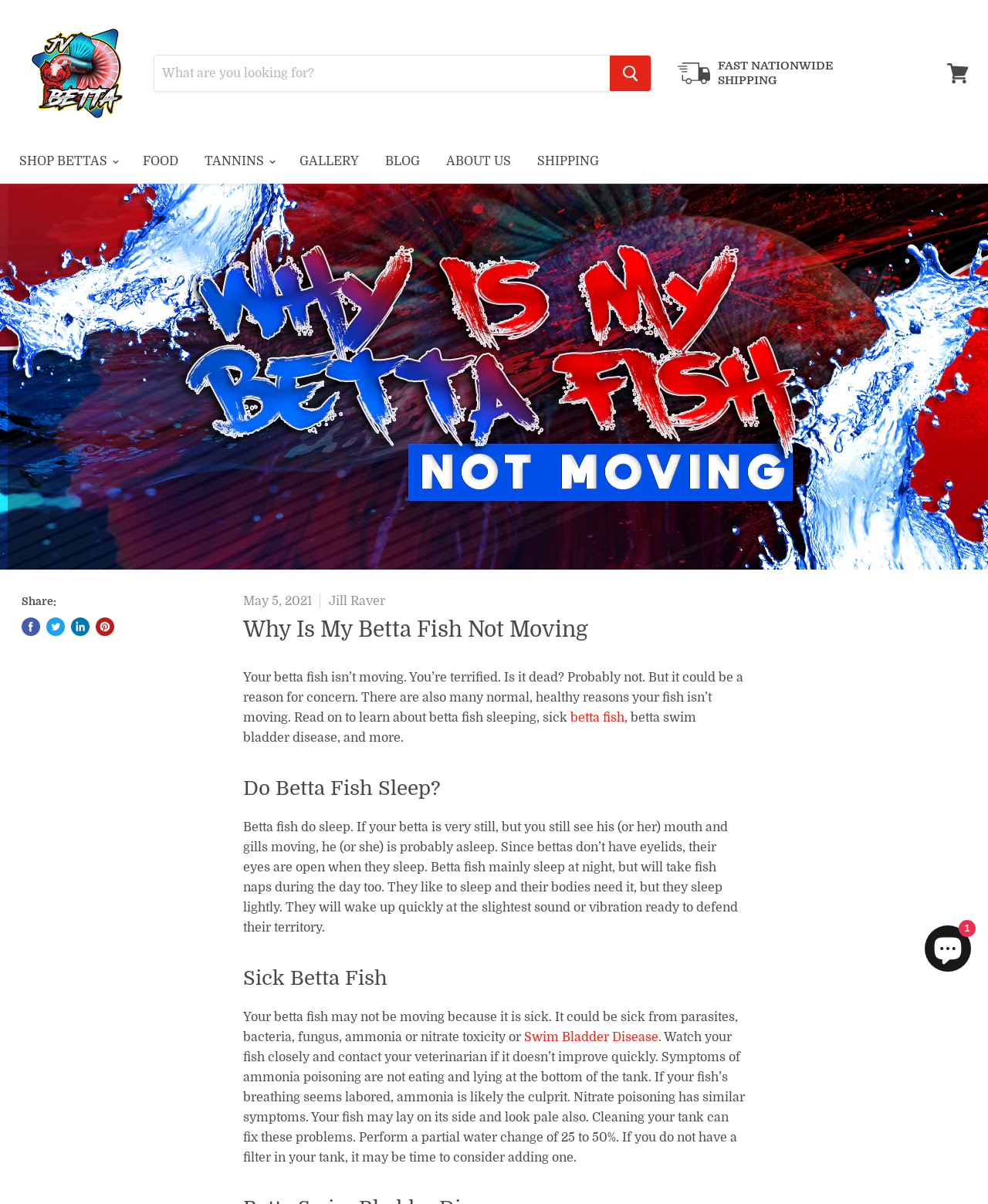Based on the image, please elaborate on the answer to the following question:
What is the author's name of this article?

The author's name is mentioned in the article, which is Jill Raver, as indicated by the StaticText element with the text 'Jill Raver'.